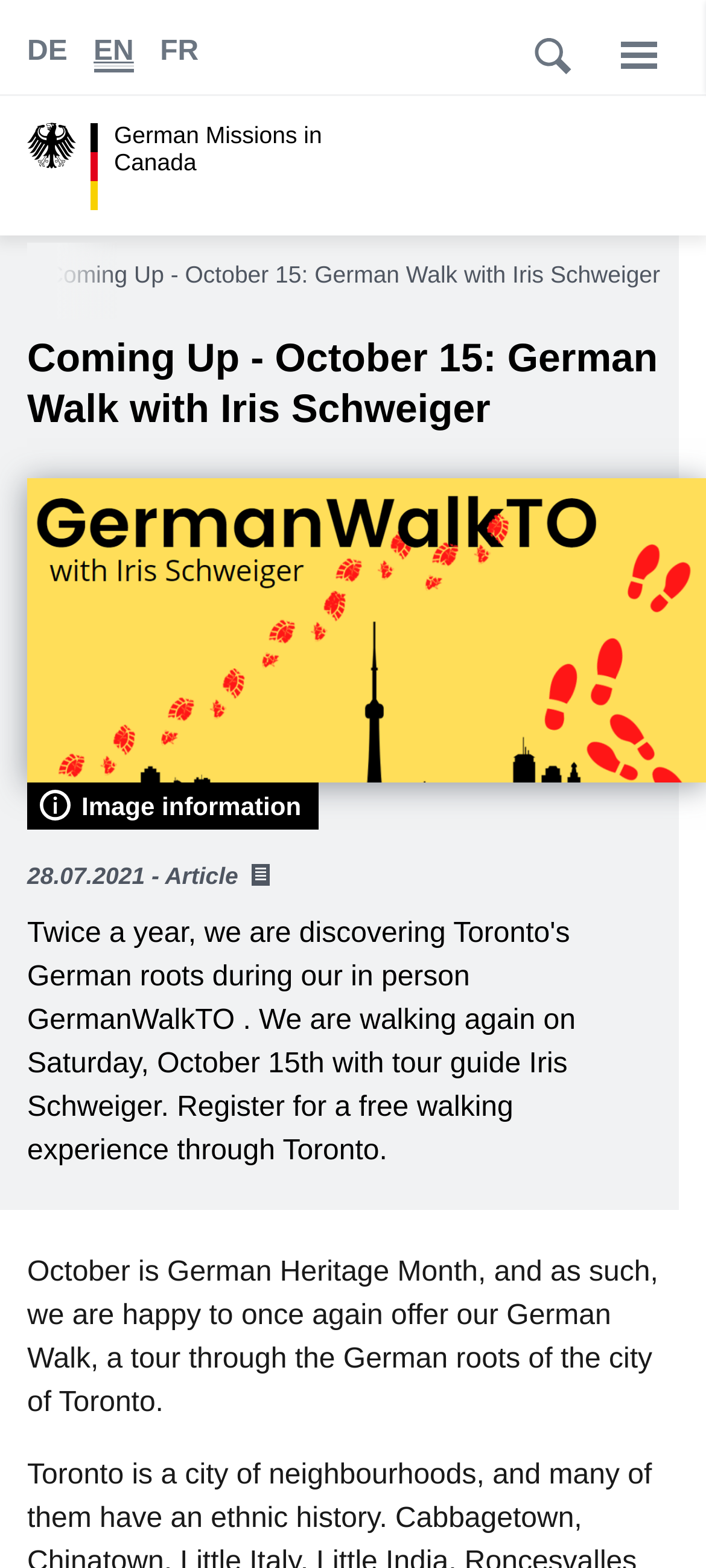What is the purpose of the button 'Image information'?
Answer the question with a single word or phrase, referring to the image.

To provide image information